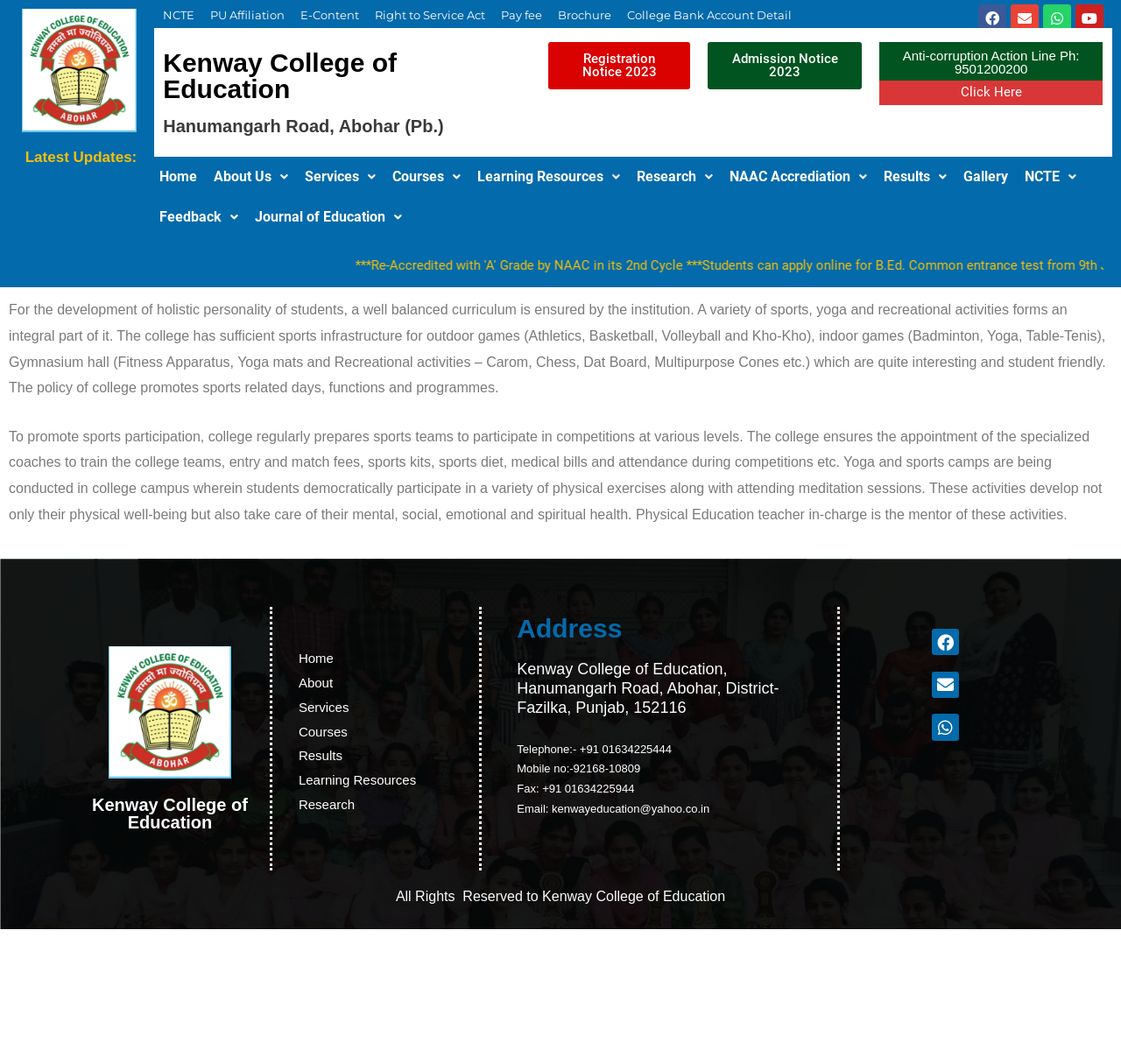Calculate the bounding box coordinates of the UI element given the description: "Journal of Education".

[0.223, 0.186, 0.363, 0.223]